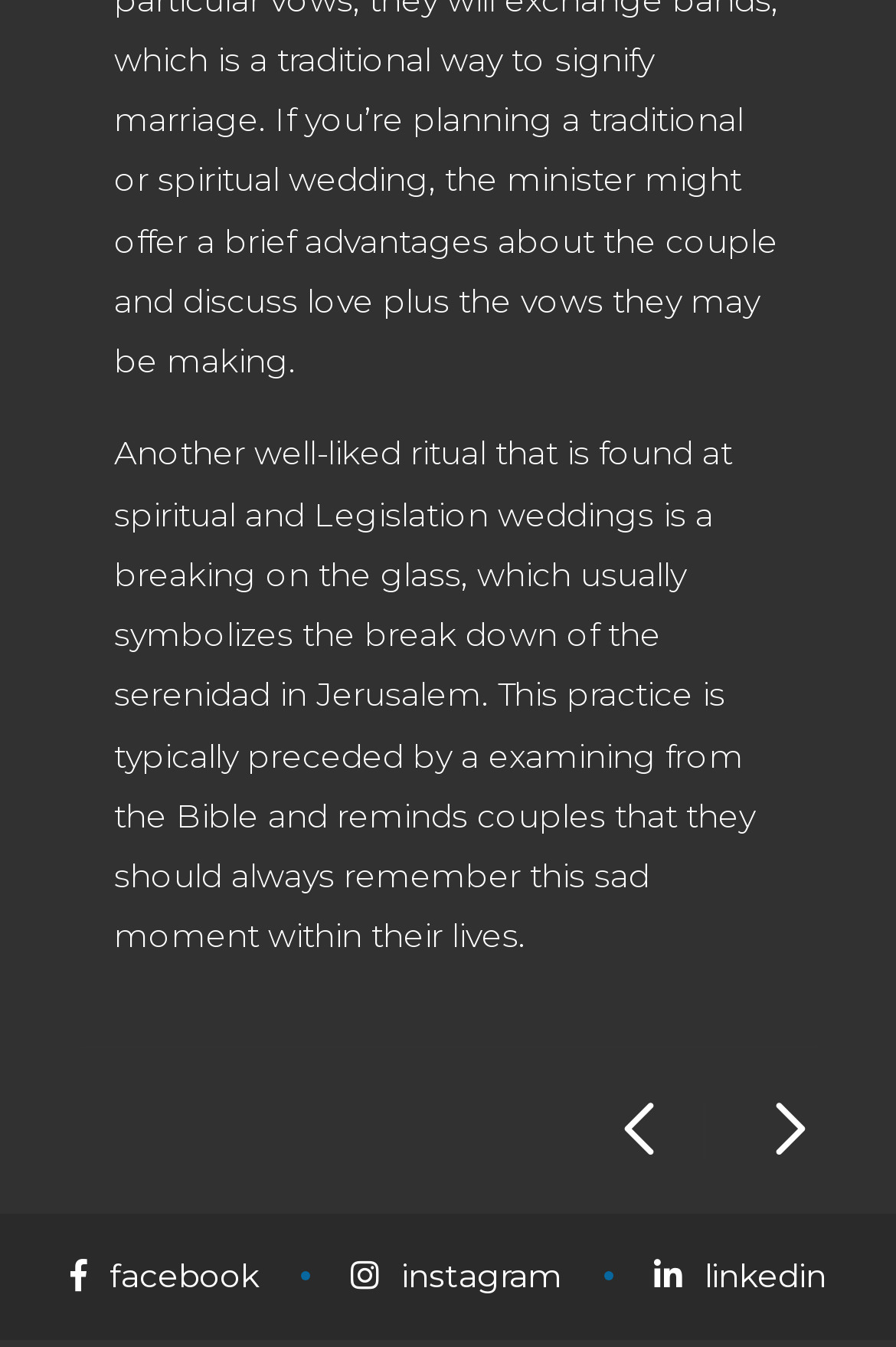Identify the bounding box of the UI element that matches this description: "Instagram".

[0.391, 0.934, 0.627, 0.97]